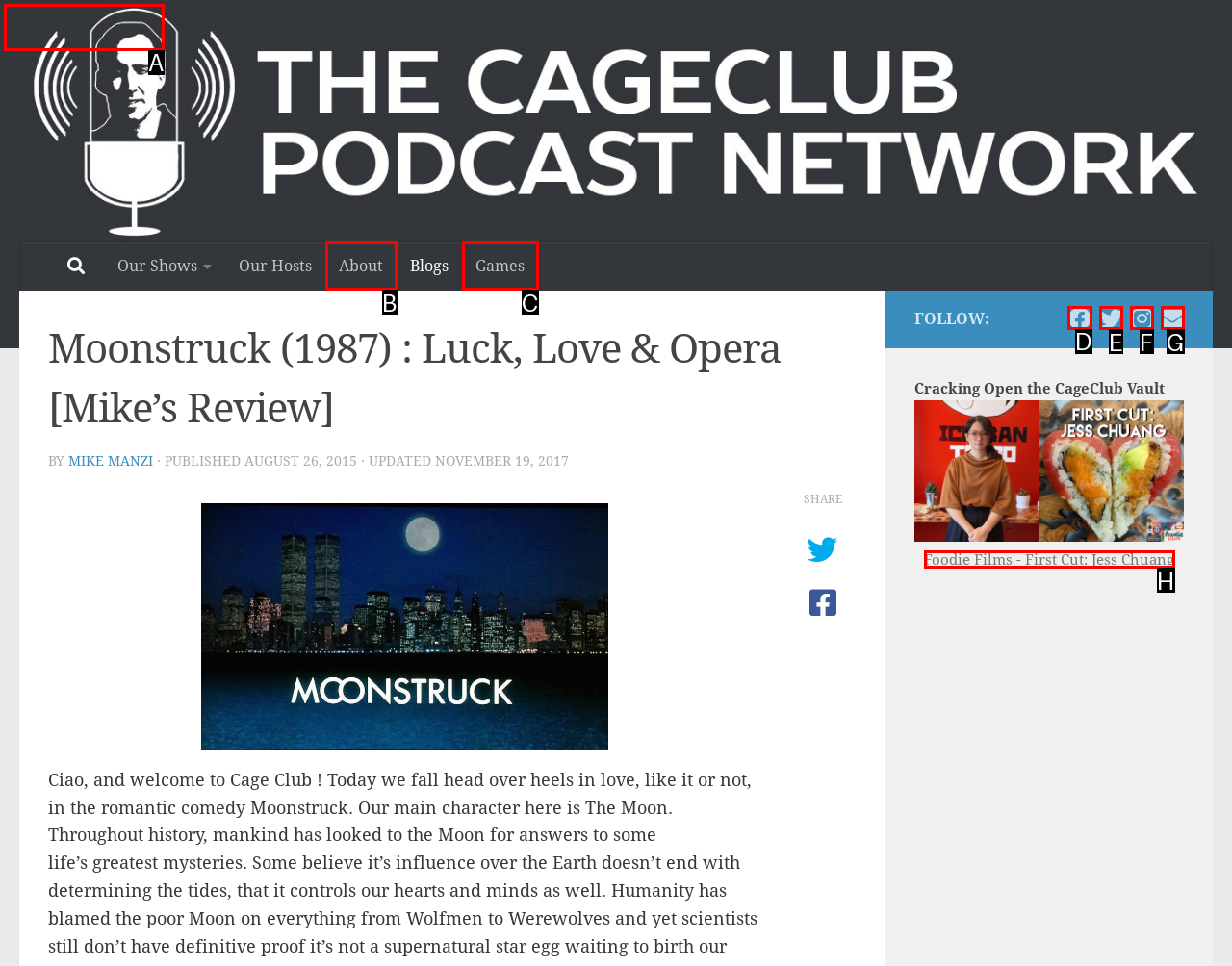Given the task: Follow the CageClub Podcast Network on Facebook, indicate which boxed UI element should be clicked. Provide your answer using the letter associated with the correct choice.

D